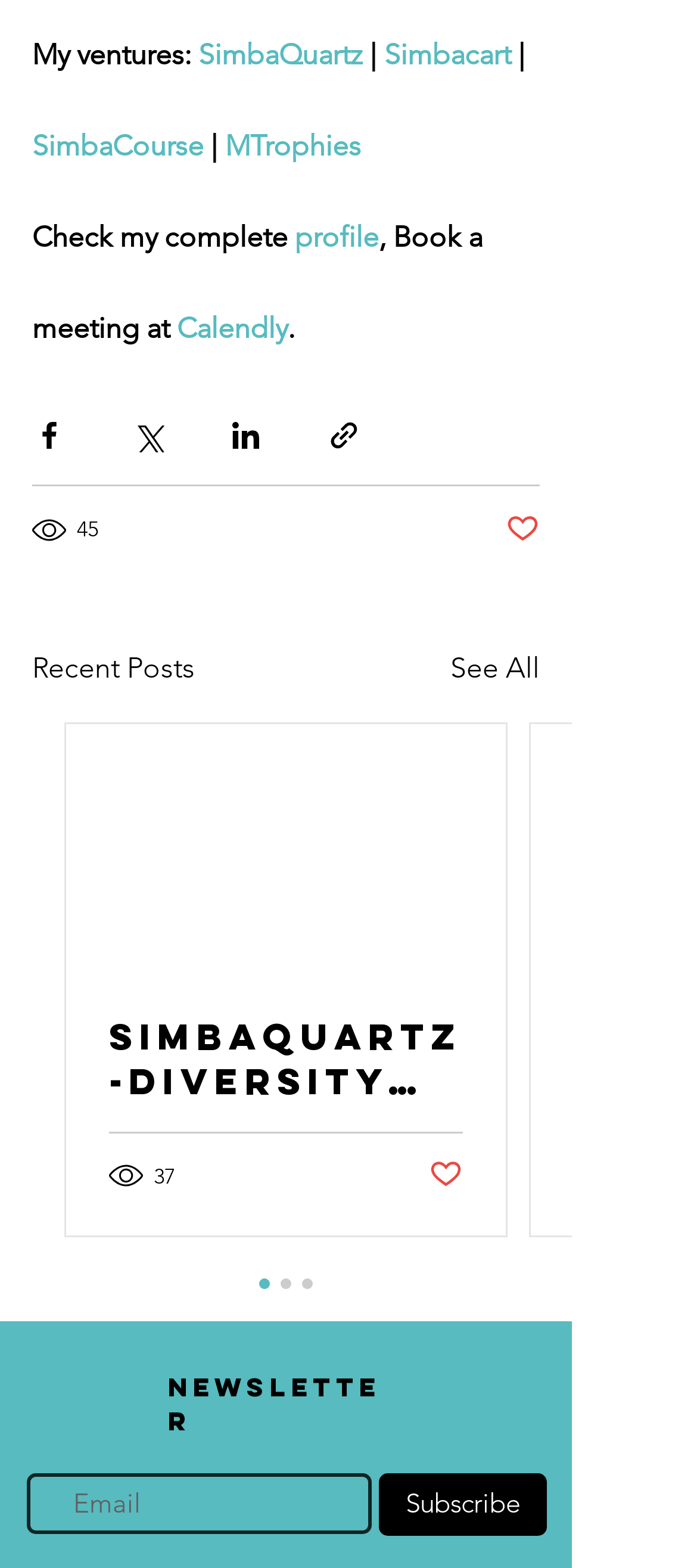Pinpoint the bounding box coordinates of the element to be clicked to execute the instruction: "Check my complete profile".

[0.046, 0.14, 0.423, 0.162]